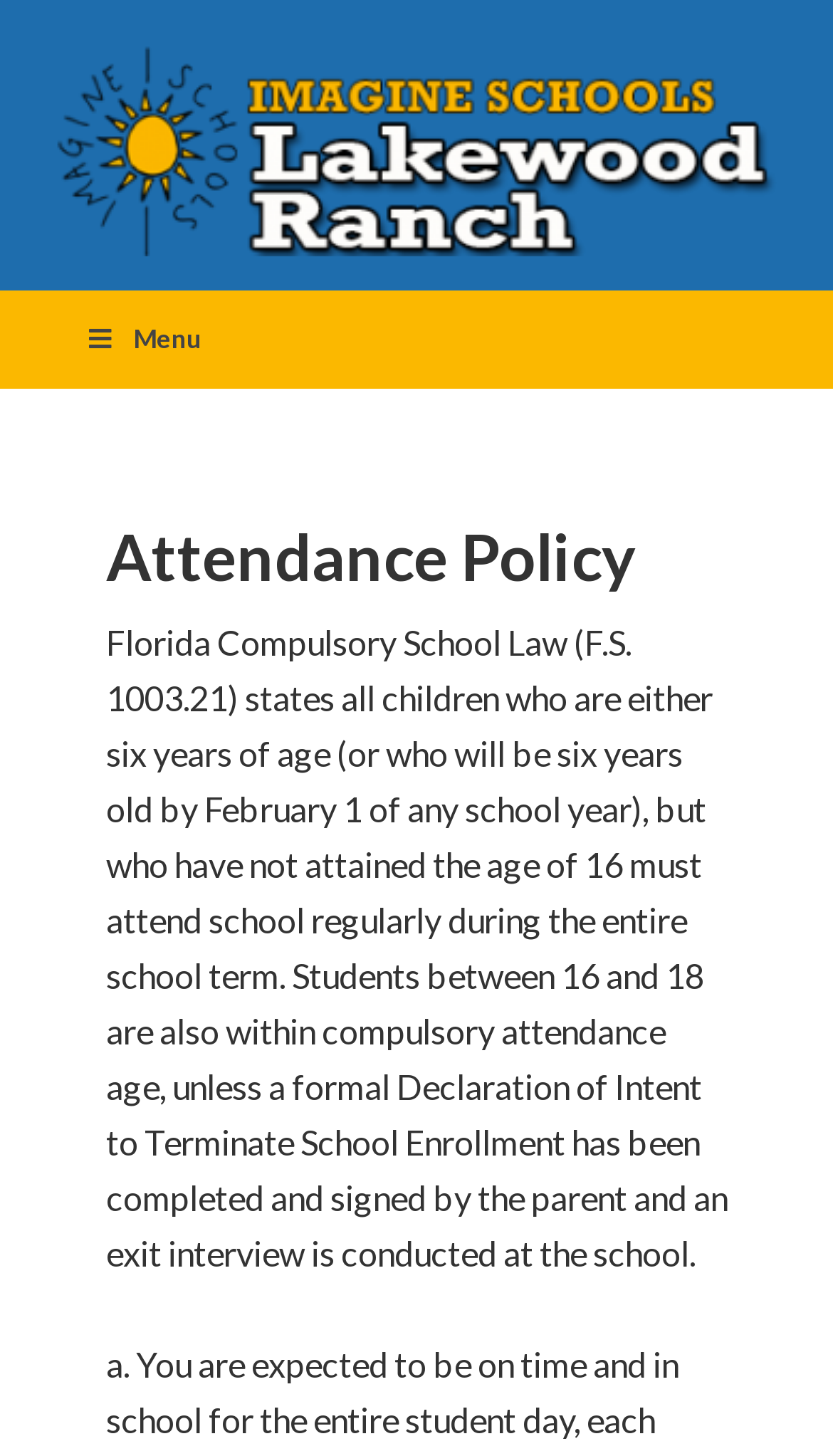Extract the bounding box coordinates for the described element: "Lakewood Ranch". The coordinates should be represented as four float numbers between 0 and 1: [left, top, right, bottom].

[0.05, 0.029, 0.95, 0.176]